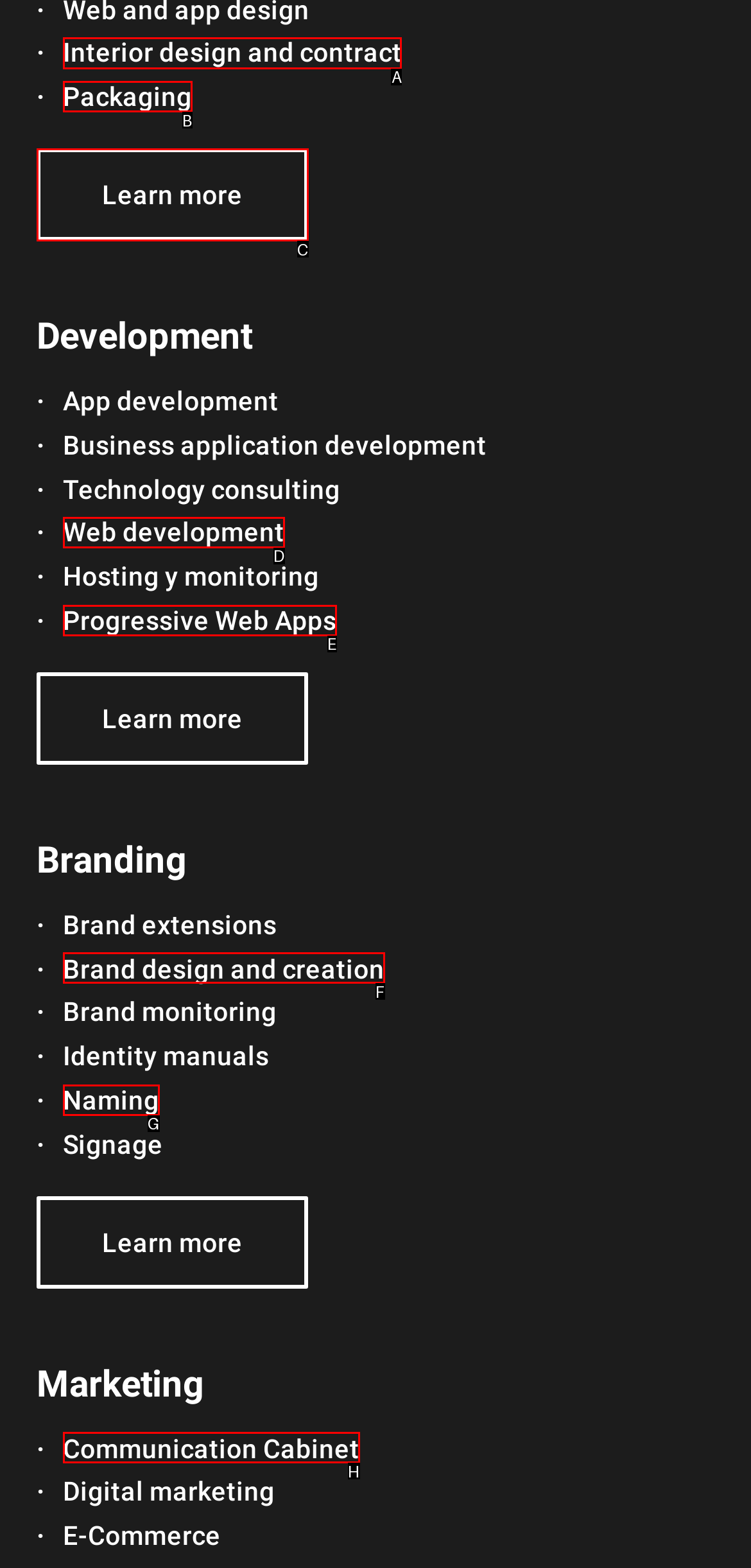Determine which HTML element to click on in order to complete the action: Learn more about interior design and contract.
Reply with the letter of the selected option.

A